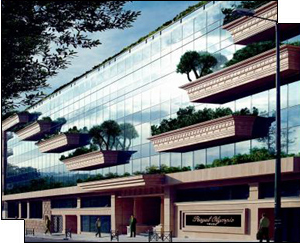Respond to the question below with a single word or phrase:
What is the purpose of the planter boxes?

To add greenery